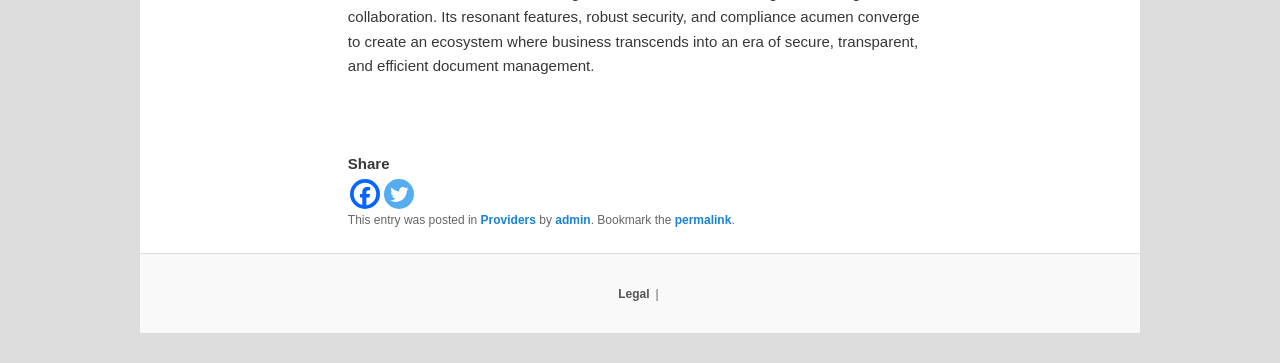What is the last link in the footer section?
Use the screenshot to answer the question with a single word or phrase.

permalink